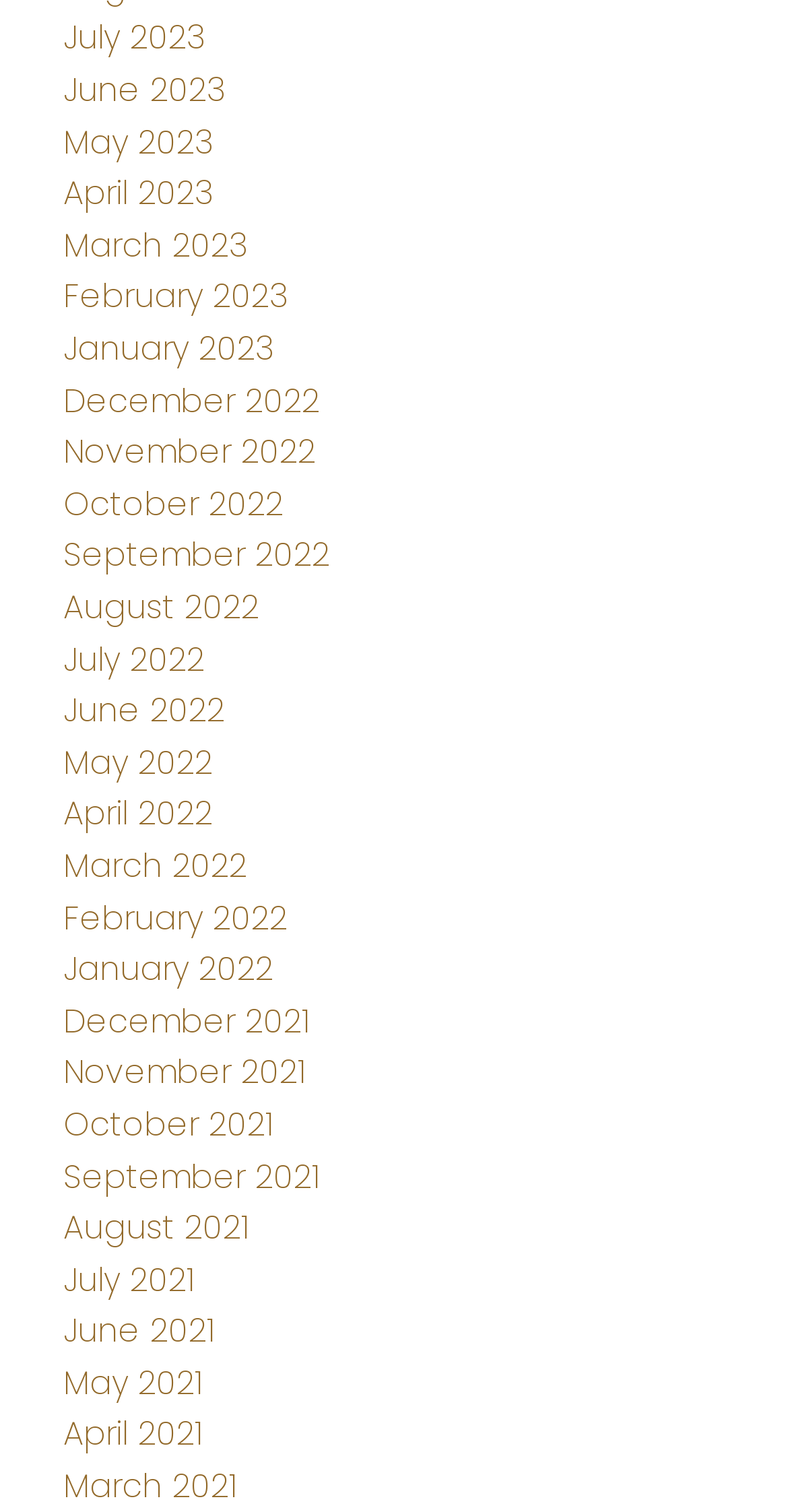Locate the bounding box coordinates of the area where you should click to accomplish the instruction: "access March 2023".

[0.08, 0.147, 0.313, 0.177]